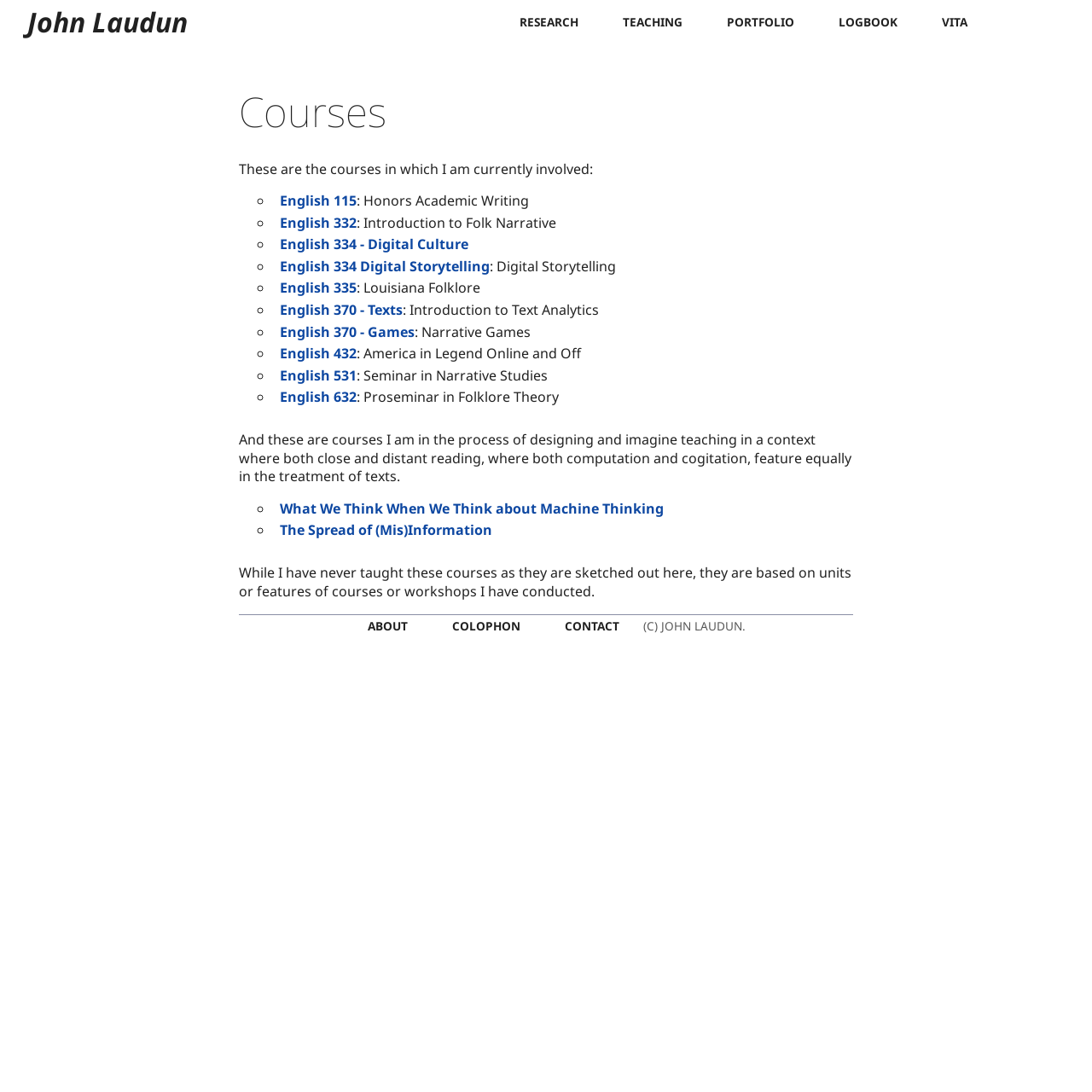Give a detailed account of the webpage, highlighting key information.

The webpage is titled "Courses" and is focused on displaying a list of courses taught by John Laudun. At the top of the page, there are six links to different sections of the website, including "RESEARCH", "TEACHING", "PORTFOLIO", "LOGBOOK", "VITA", and the author's name "John Laudun".

Below these links, there is a main section with a heading "Courses" and a brief introduction stating that these are the courses the author is currently involved in. The main content of the page is a list of 11 courses, each represented by a bullet point (◦) and a link to the course title. The courses are listed in a vertical column, with the most recent ones at the top. Each course title is accompanied by a brief description.

The courses listed include "English 115: Honors Academic Writing", "English 332: Introduction to Folk Narrative", "English 334 - Digital Culture", and others. The descriptions provide more information about each course, such as the focus on digital storytelling or the introduction to text analytics.

Below the list of courses, there is a paragraph of text explaining that the author is in the process of designing new courses that incorporate both close and distant reading, as well as computation and cogitation.

The next section lists three courses that the author is designing but has not yet taught. These courses are also represented by bullet points and links to the course titles, with brief descriptions.

At the bottom of the page, there are three links to other sections of the website: "ABOUT", "COLOPHON", and "CONTACT". The page ends with a copyright notice "(C) JOHN LAUDUN."